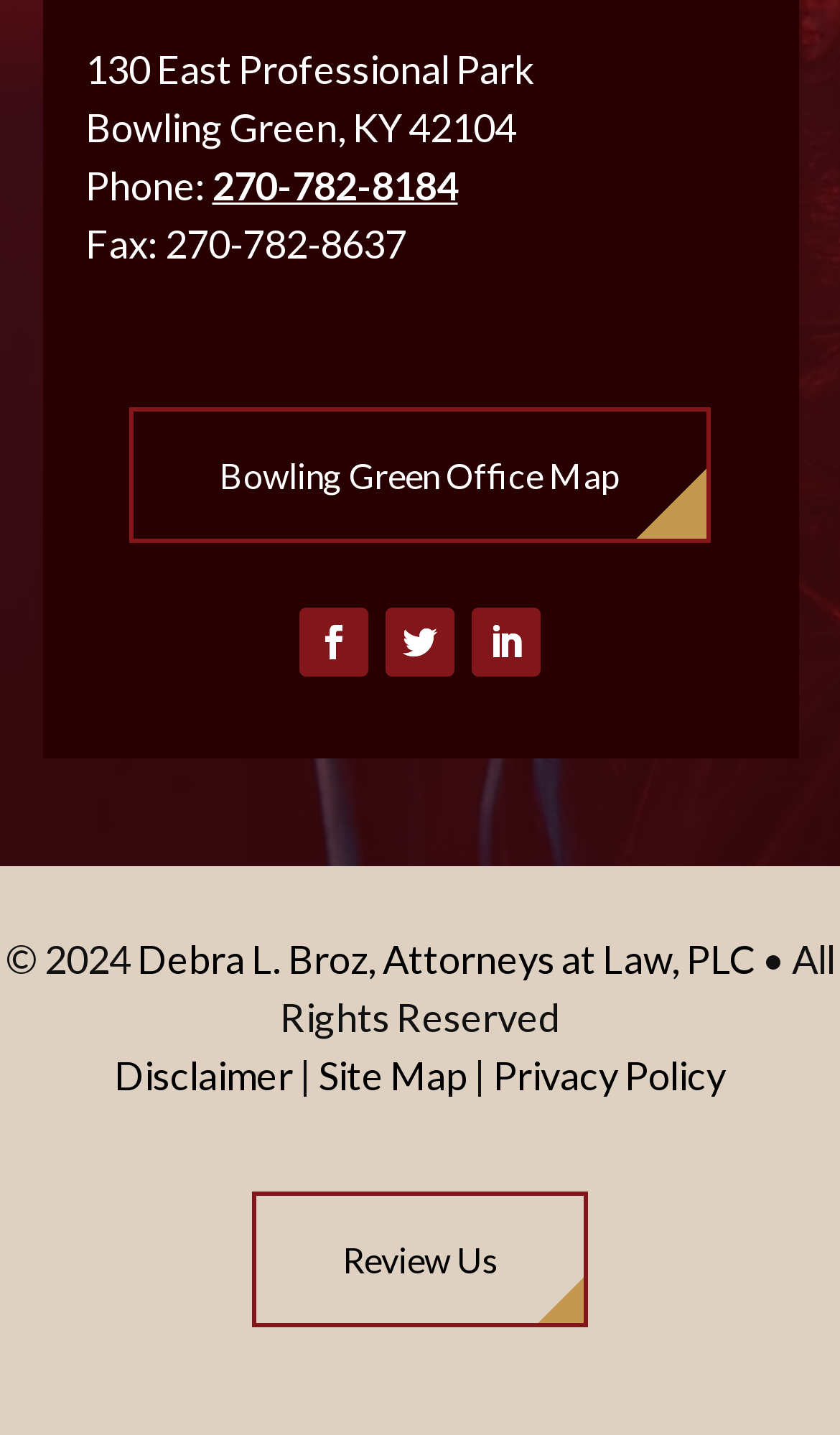Find the bounding box coordinates of the clickable area that will achieve the following instruction: "Review the website".

[0.3, 0.83, 0.7, 0.925]